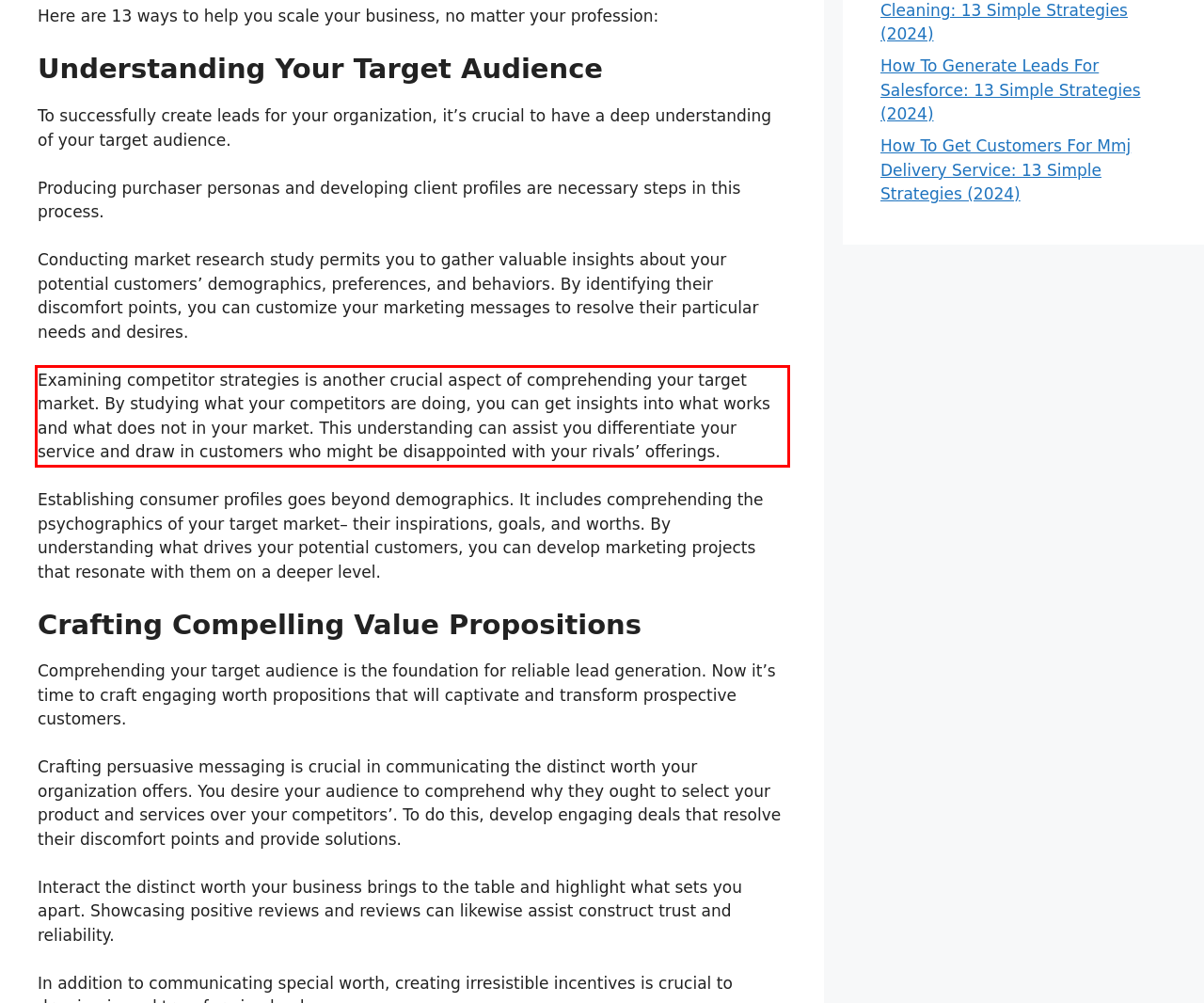Using the provided webpage screenshot, recognize the text content in the area marked by the red bounding box.

Examining competitor strategies is another crucial aspect of comprehending your target market. By studying what your competitors are doing, you can get insights into what works and what does not in your market. This understanding can assist you differentiate your service and draw in customers who might be disappointed with your rivals’ offerings.